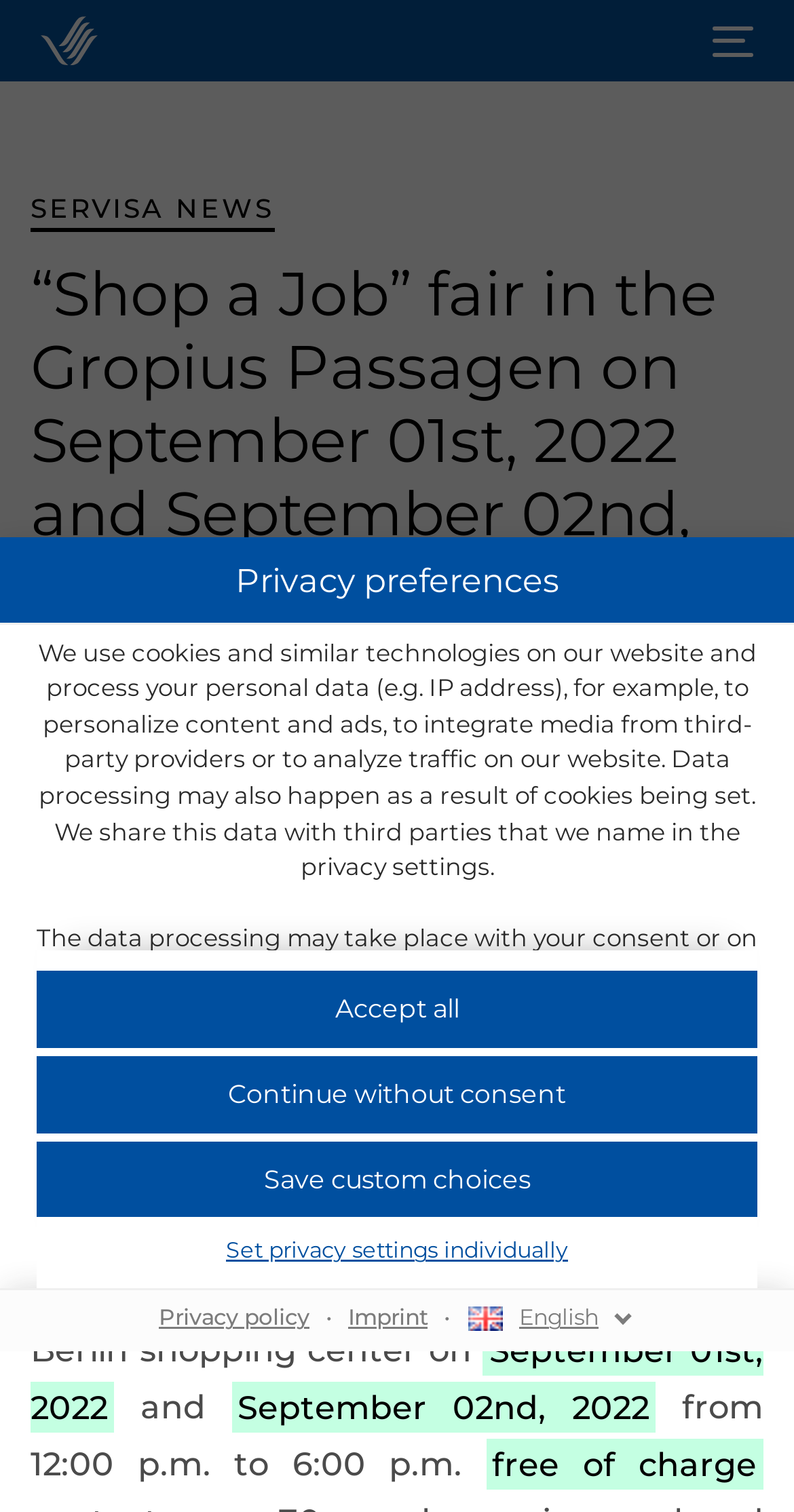From the element description Imprint, predict the bounding box coordinates of the UI element. The coordinates must be specified in the format (top-left x, top-left y, bottom-right x, bottom-right y) and should be within the 0 to 1 range.

[0.426, 0.863, 0.551, 0.881]